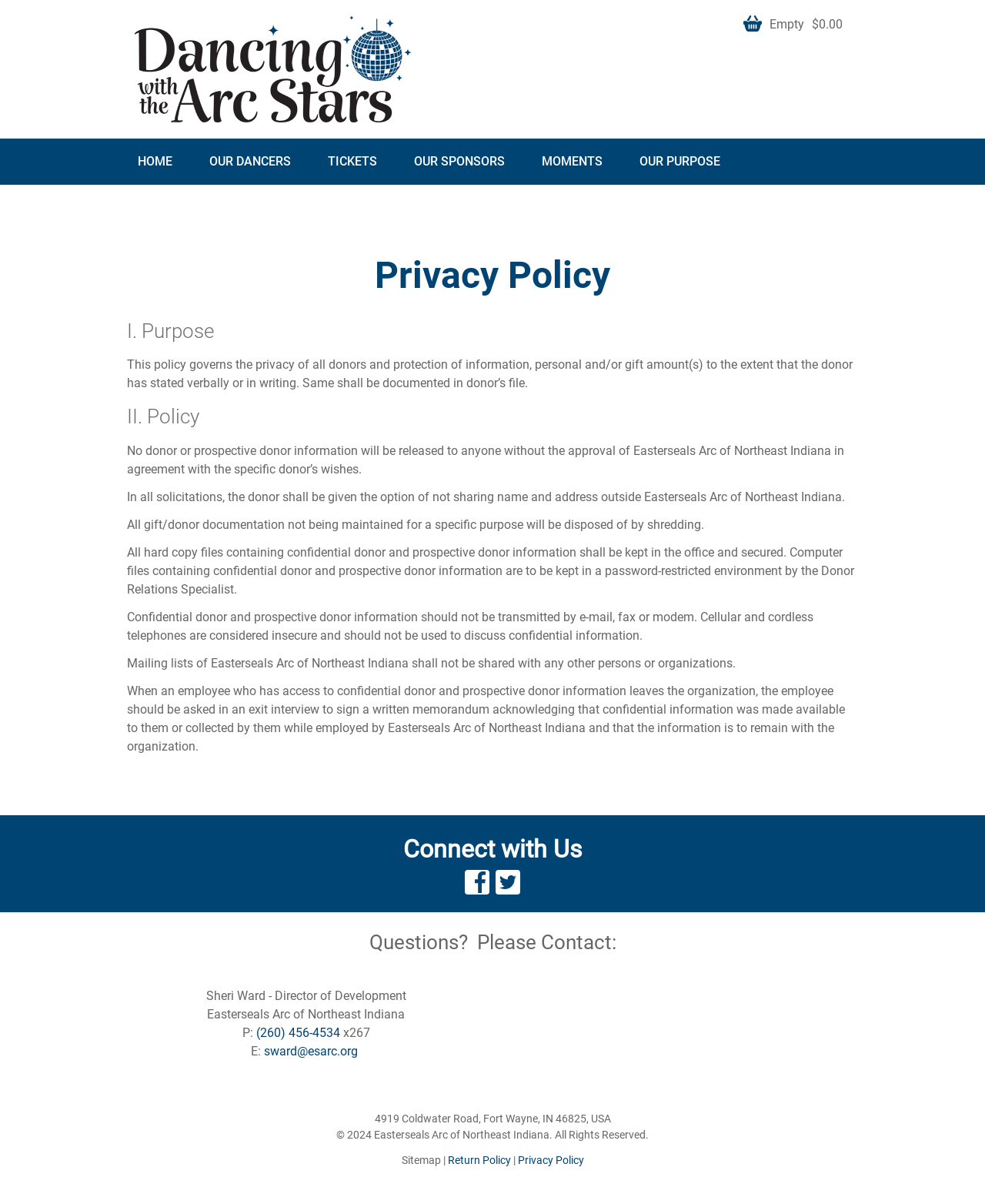Locate the bounding box coordinates of the area to click to fulfill this instruction: "Click the 'OUR DANCERS' link". The bounding box should be presented as four float numbers between 0 and 1, in the order [left, top, right, bottom].

[0.194, 0.115, 0.314, 0.153]